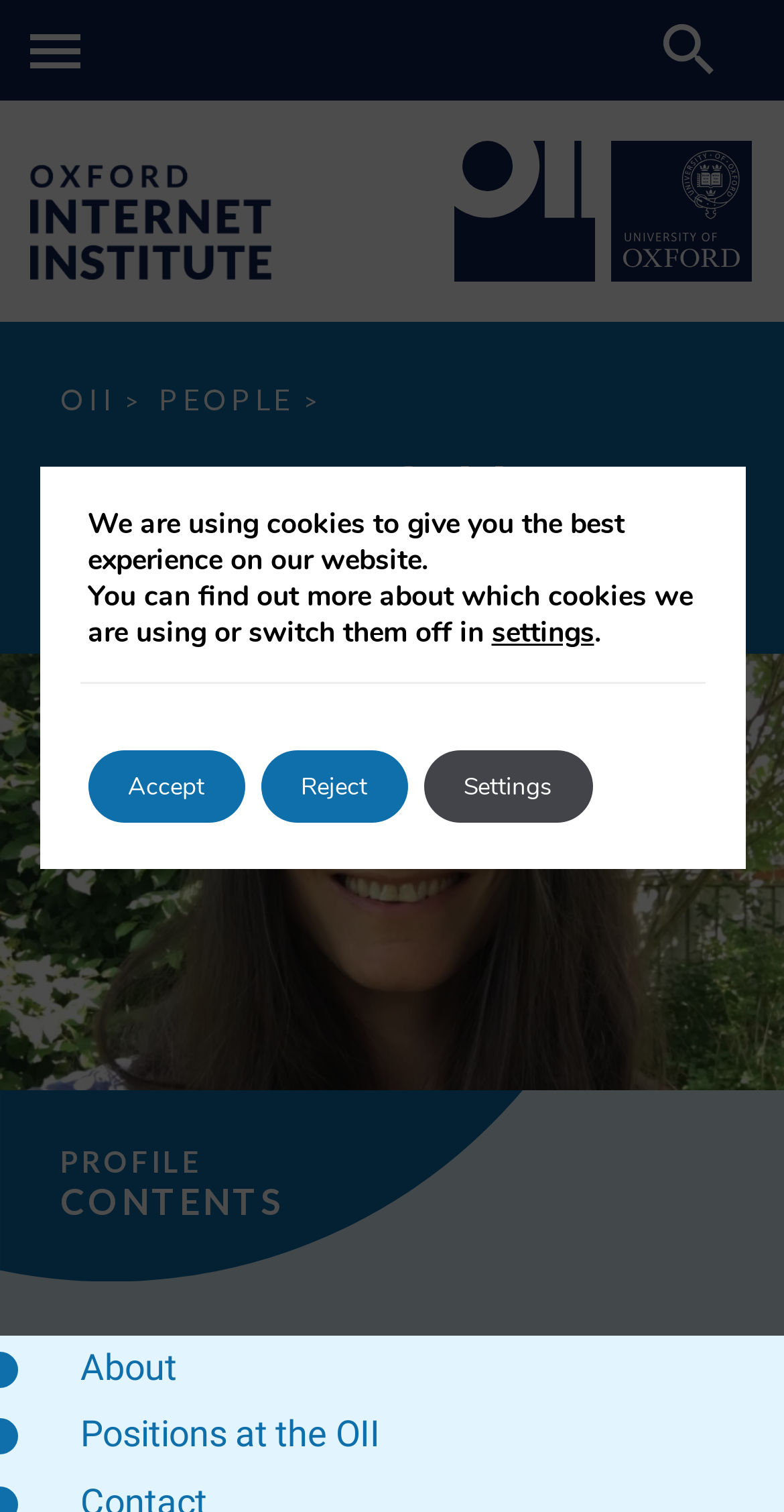Identify the bounding box of the UI element that matches this description: "Mobile menu button".

[0.038, 0.016, 0.115, 0.056]